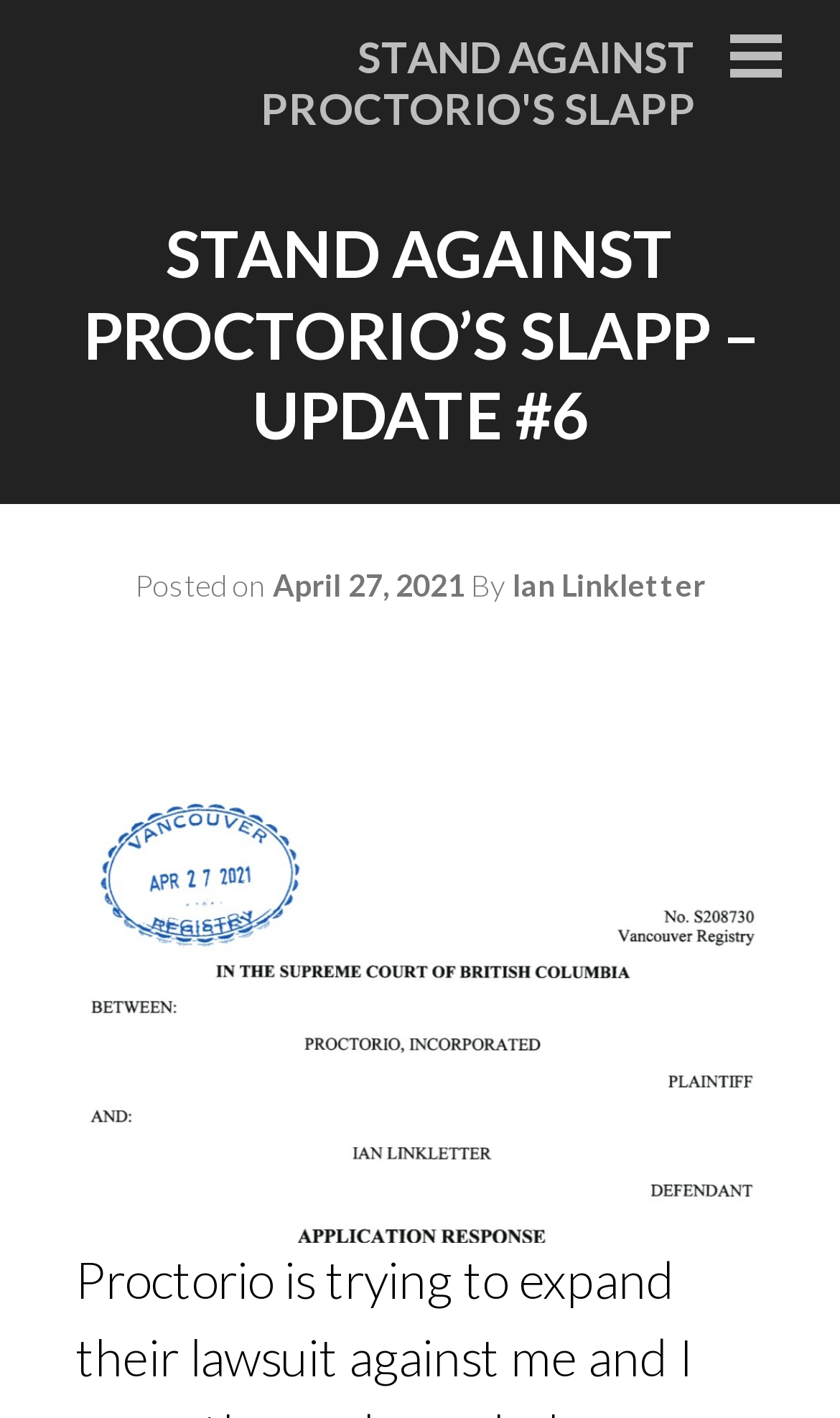Using the webpage screenshot and the element description Stand Against Proctorio's SLAPP, determine the bounding box coordinates. Specify the coordinates in the format (top-left x, top-left y, bottom-right x, bottom-right y) with values ranging from 0 to 1.

[0.31, 0.021, 0.828, 0.095]